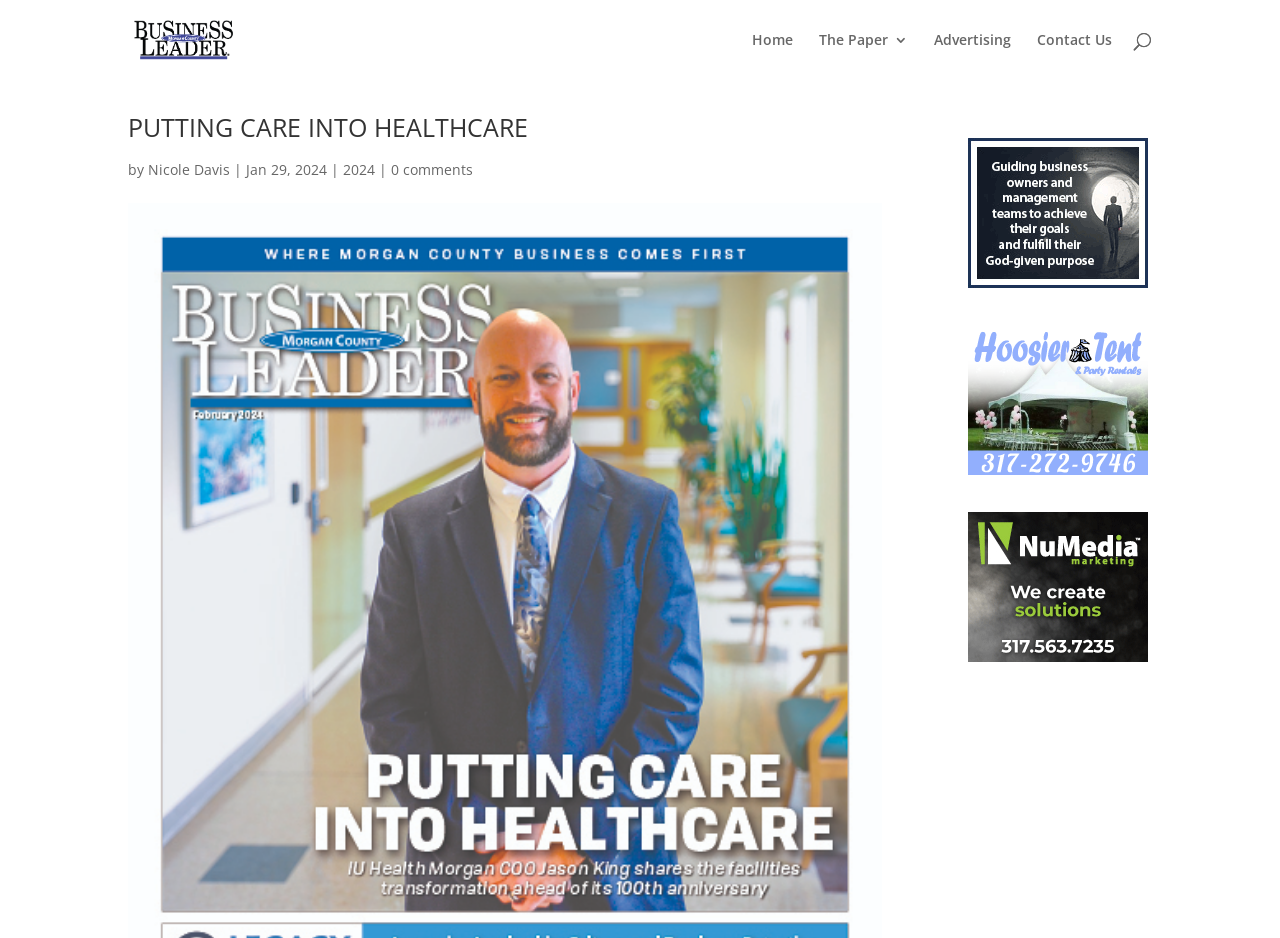Find the bounding box coordinates for the area you need to click to carry out the instruction: "read article by Nicole Davis". The coordinates should be four float numbers between 0 and 1, indicated as [left, top, right, bottom].

[0.116, 0.171, 0.18, 0.191]